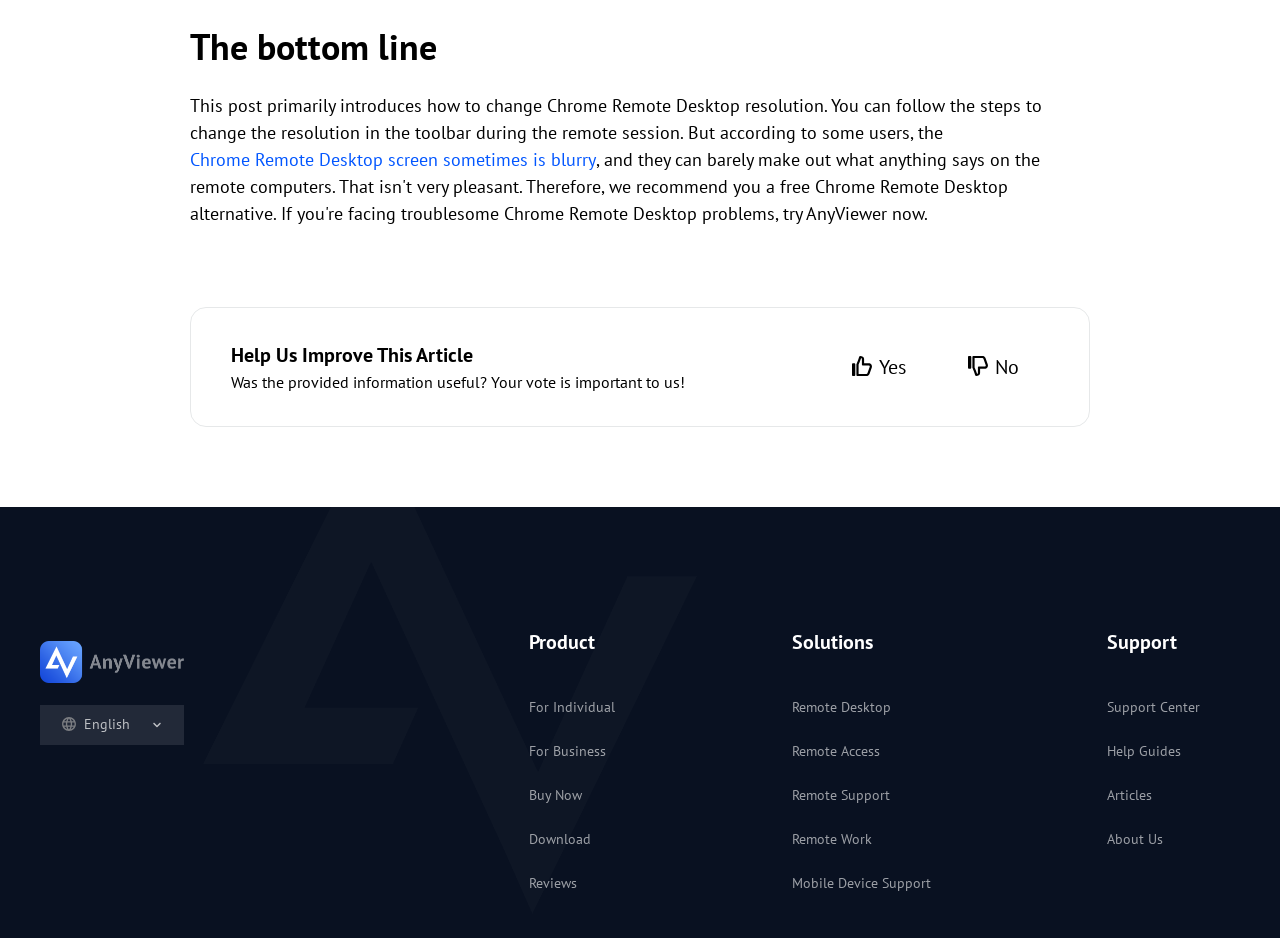Use a single word or phrase to answer the question:
What is the issue mentioned in the article?

Blurry screen